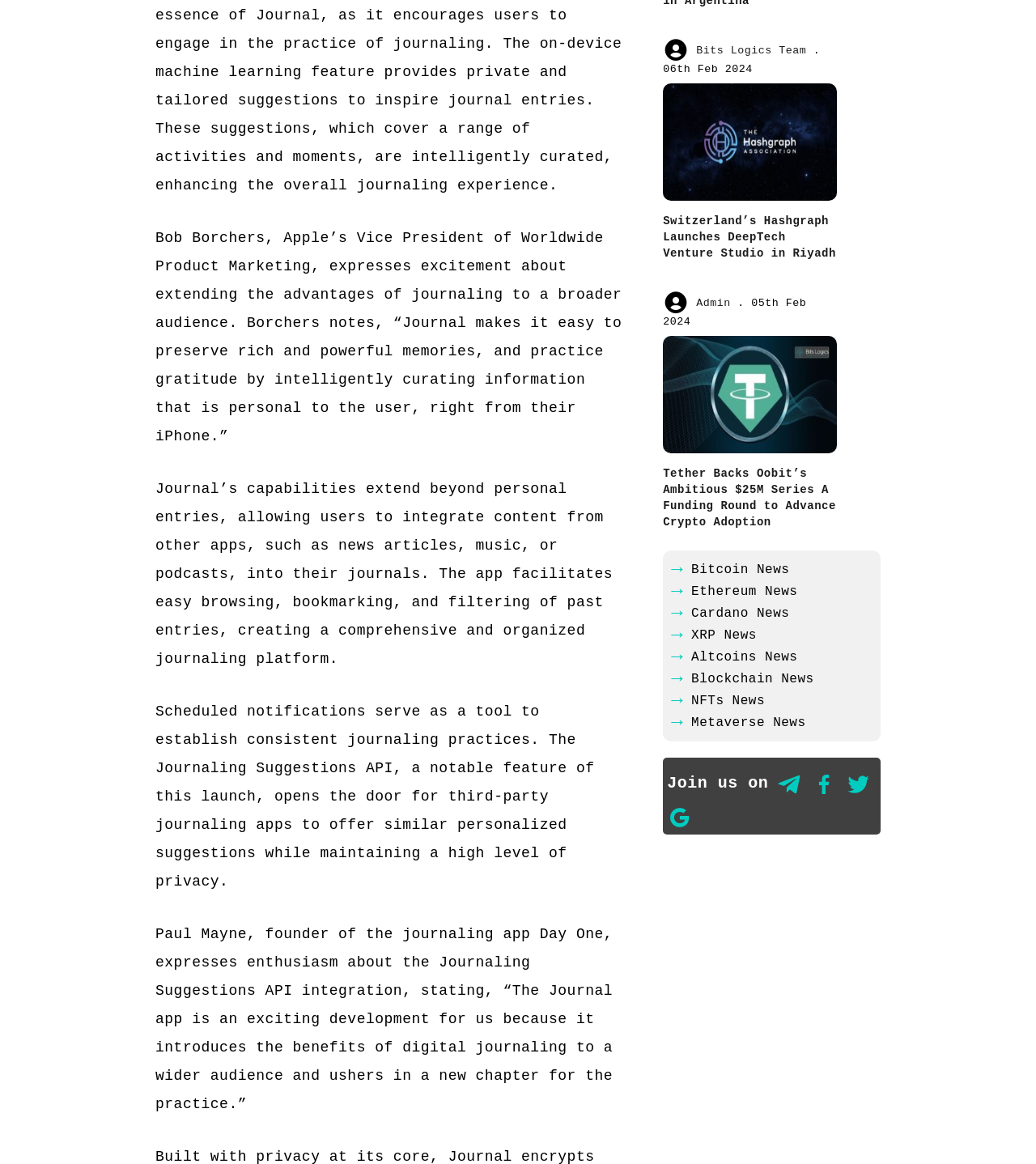Please identify the bounding box coordinates of the clickable element to fulfill the following instruction: "Read news about 'Switzerland’s Hashgraph Launches DeepTech Venture Studio in Riyadh'". The coordinates should be four float numbers between 0 and 1, i.e., [left, top, right, bottom].

[0.64, 0.072, 0.808, 0.176]